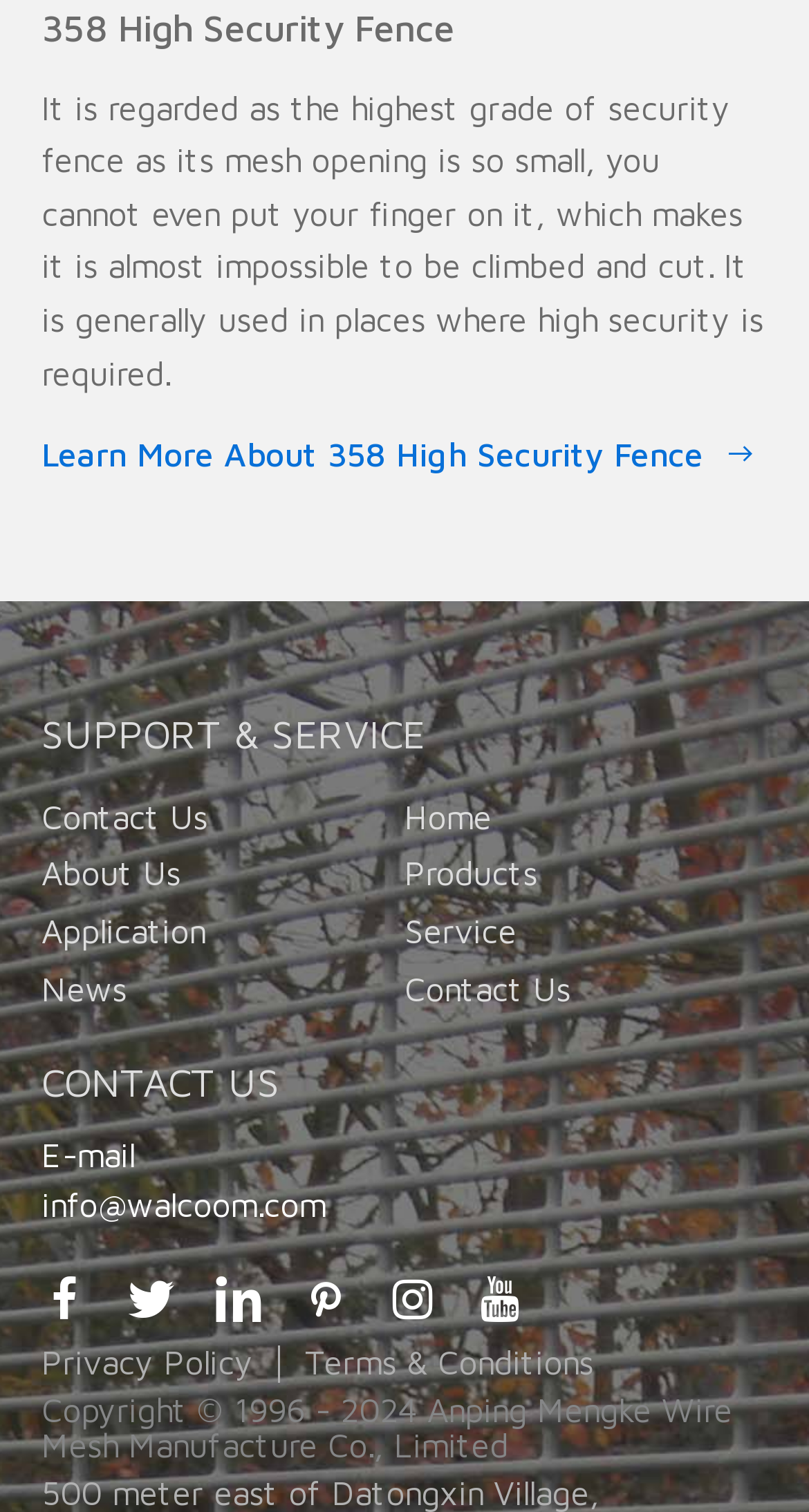Specify the bounding box coordinates of the area that needs to be clicked to achieve the following instruction: "Send an email to info@walcoom.com".

[0.051, 0.784, 0.949, 0.81]